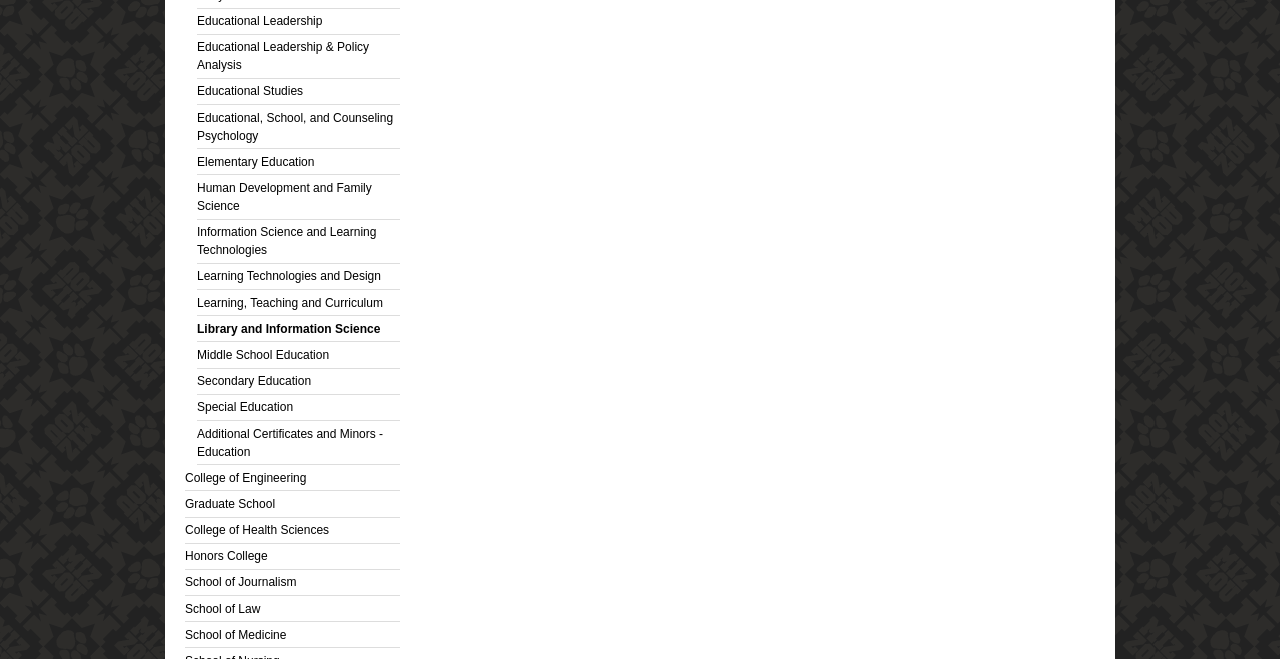Please specify the bounding box coordinates in the format (top-left x, top-left y, bottom-right x, bottom-right y), with values ranging from 0 to 1. Identify the bounding box for the UI component described as follows: School of Medicine

[0.145, 0.944, 0.312, 0.984]